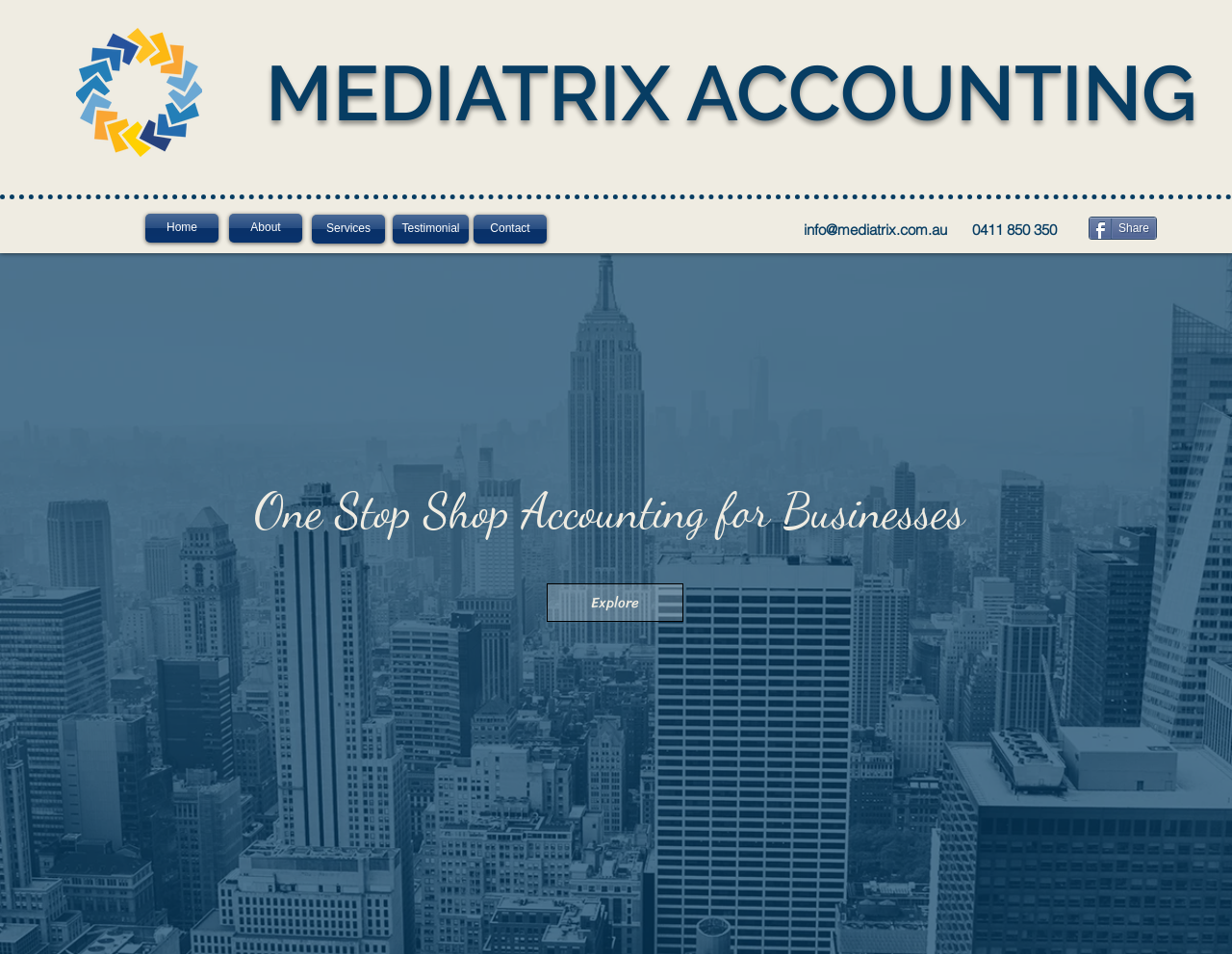What is the business location of Mediatrix Accounting?
Using the image as a reference, give an elaborate response to the question.

I found the business location by looking at the root element 'Accounting | Maroubra NSW 2035 | Mediatrix', which suggests that the business is located in Maroubra, NSW 2035.